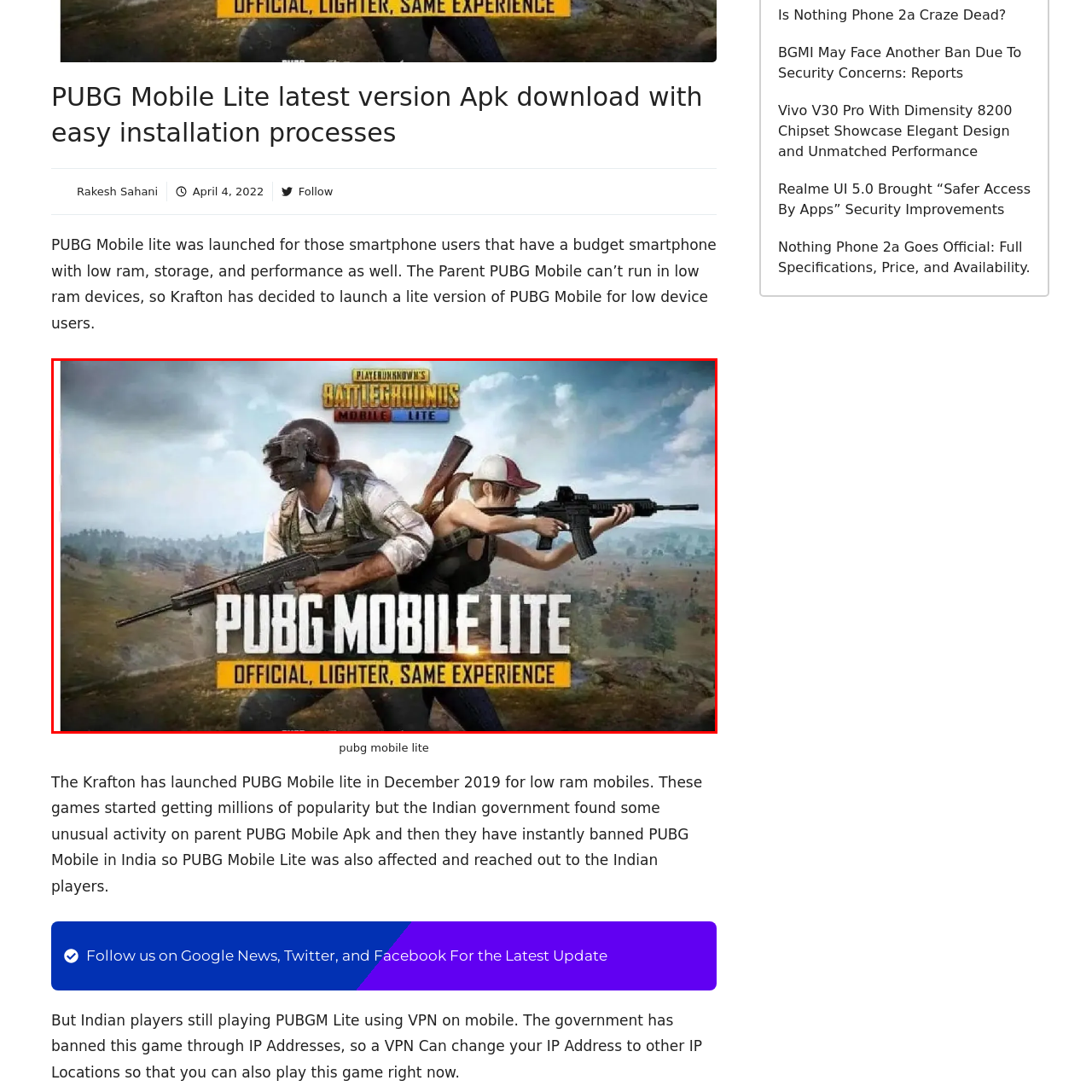How many characters are depicted in the foreground?
Observe the image inside the red bounding box and give a concise answer using a single word or phrase.

Two